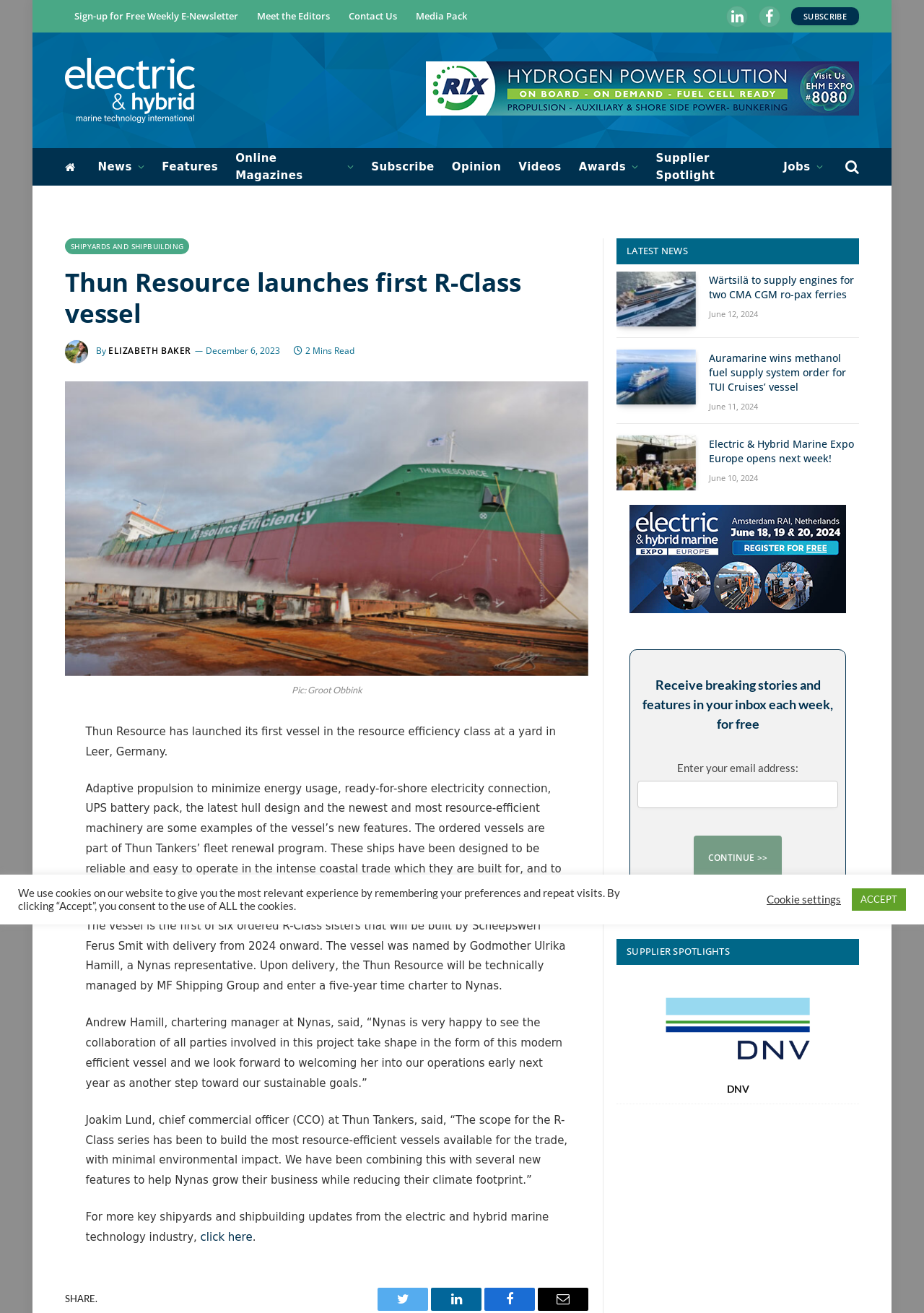Find the bounding box coordinates for the element described here: "LinkedIn".

[0.466, 0.981, 0.521, 0.998]